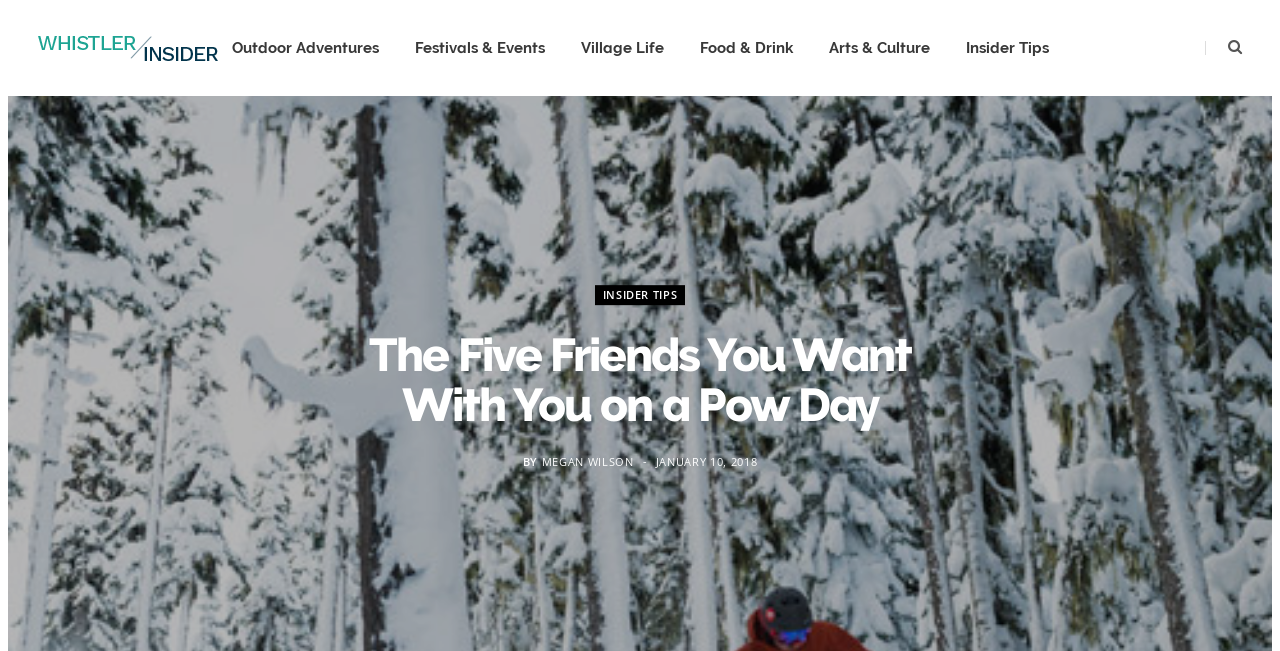Give a one-word or one-phrase response to the question: 
What is the name of the author of the article?

MEGAN WILSON